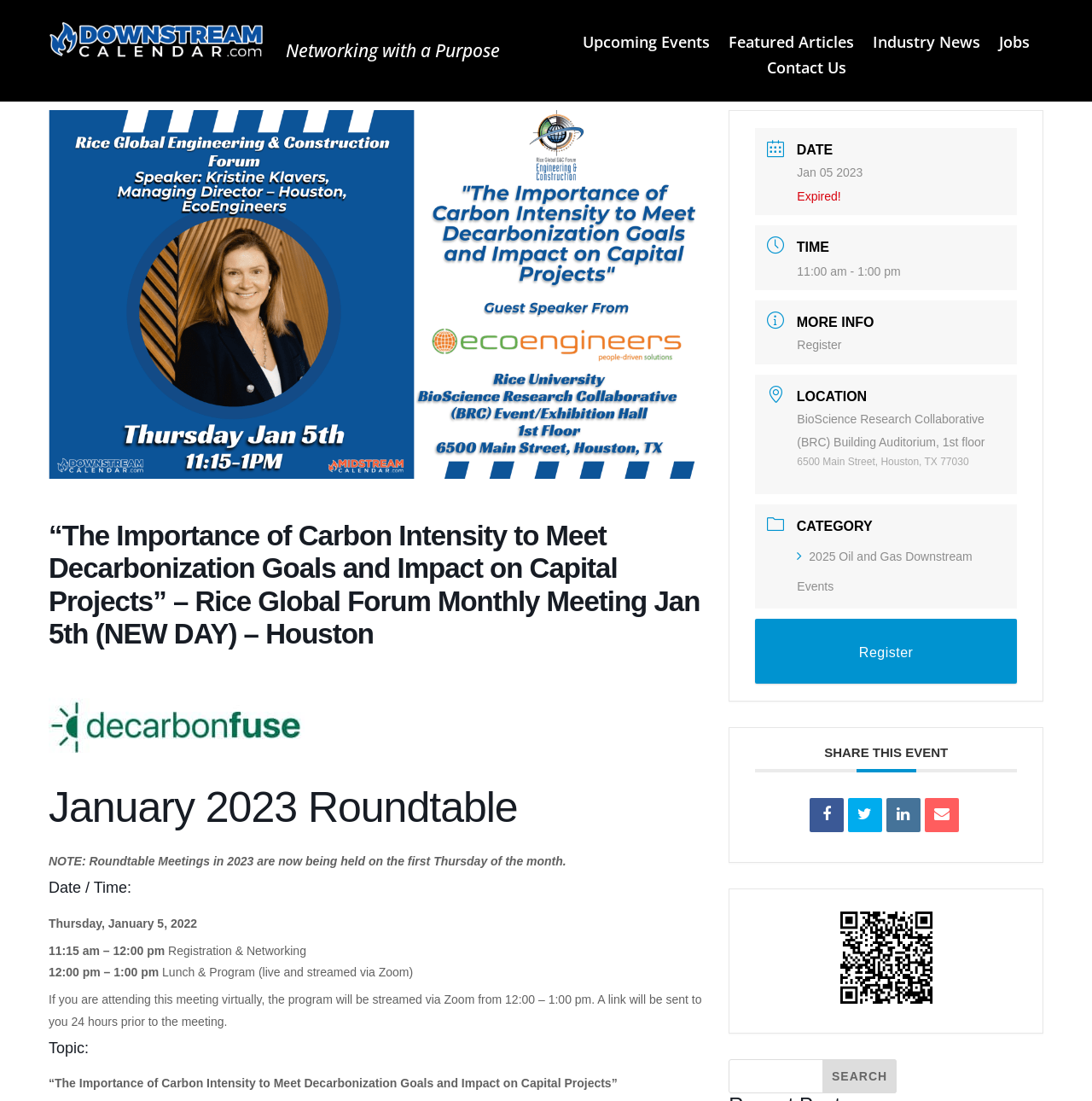What is the topic of the meeting?
Refer to the screenshot and deliver a thorough answer to the question presented.

The topic of the meeting can be found in the heading 'Topic:' which is located below the 'Date / Time:' section. The topic is described as '“The Importance of Carbon Intensity to Meet Decarbonization Goals and Impact on Capital Projects”'.